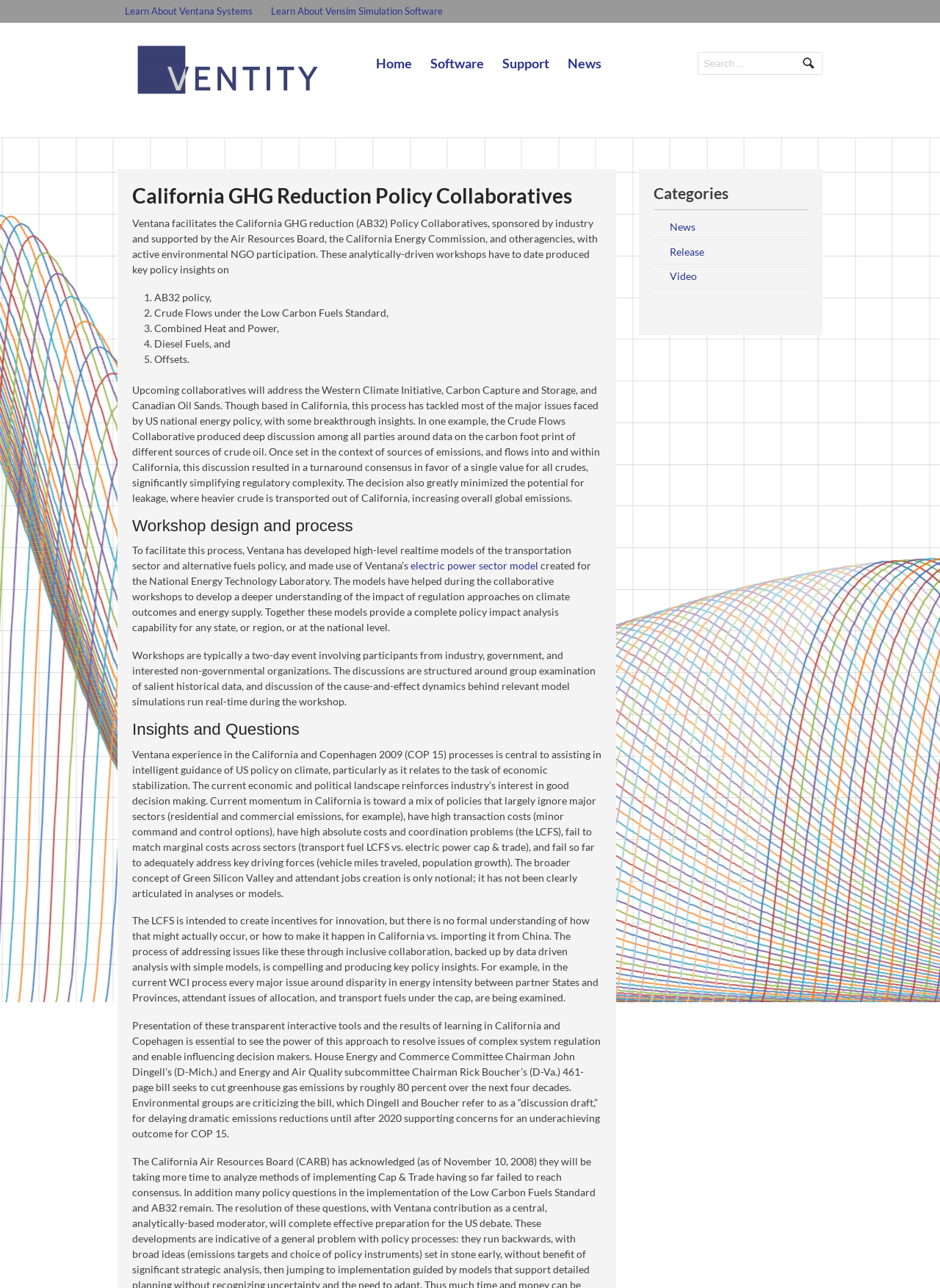Determine the bounding box coordinates of the clickable element to achieve the following action: 'Learn about Ventana Systems'. Provide the coordinates as four float values between 0 and 1, formatted as [left, top, right, bottom].

[0.125, 0.0, 0.277, 0.017]